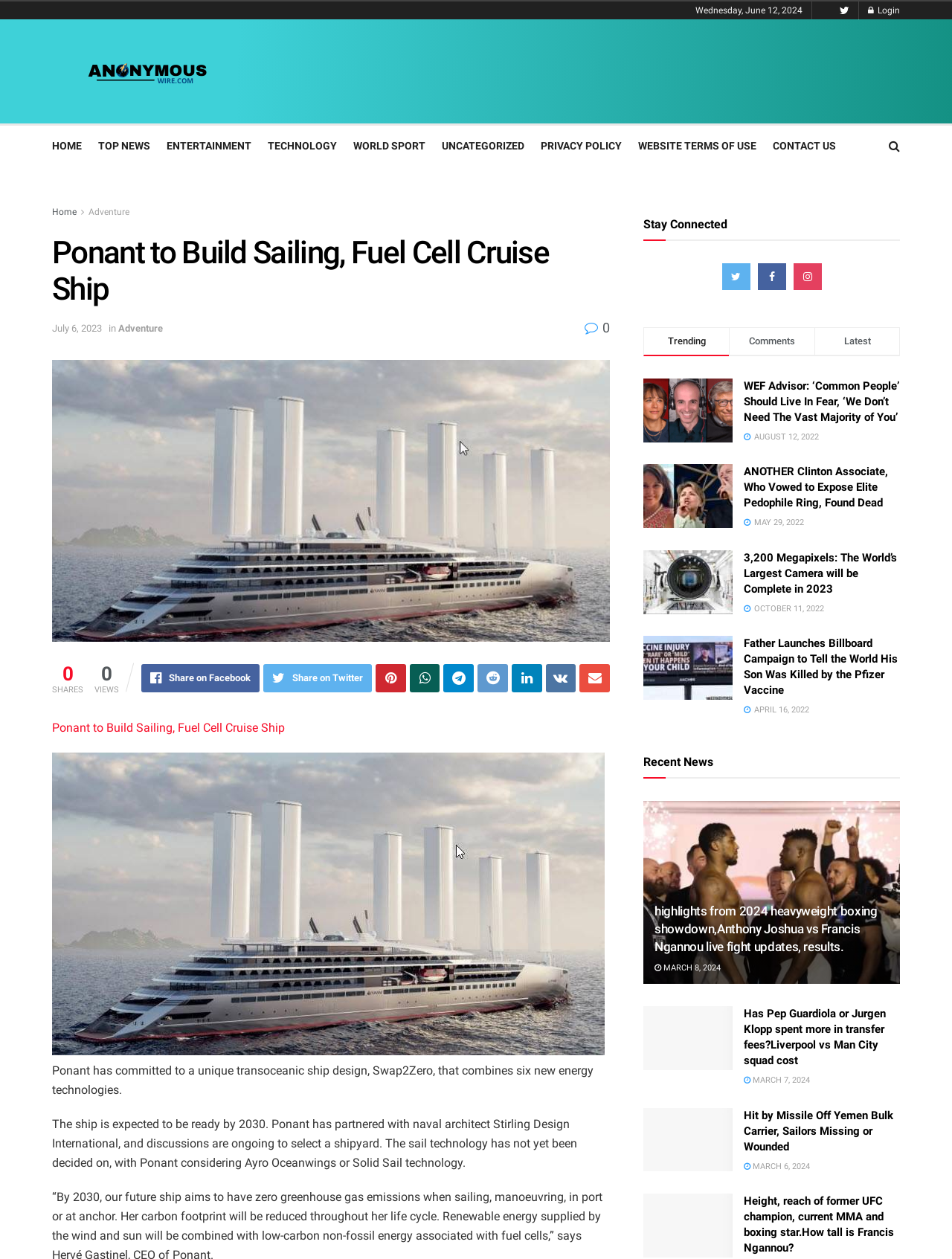Please answer the following question using a single word or phrase: 
What is the number of shares of the article 'Ponant to Build Sailing, Fuel Cell Cruise Ship'?

0